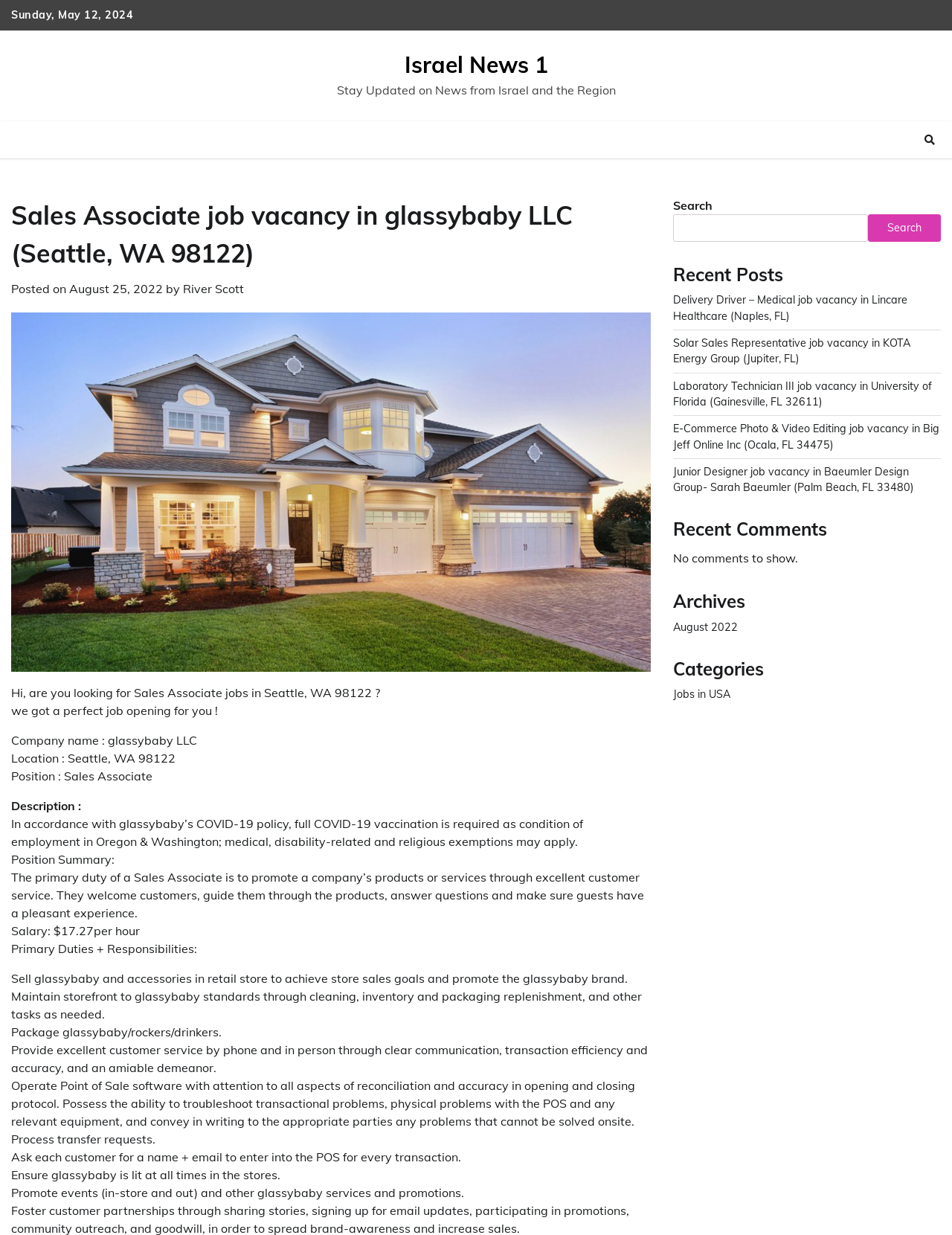Please specify the bounding box coordinates of the clickable section necessary to execute the following command: "Read more about the company".

[0.192, 0.227, 0.256, 0.24]